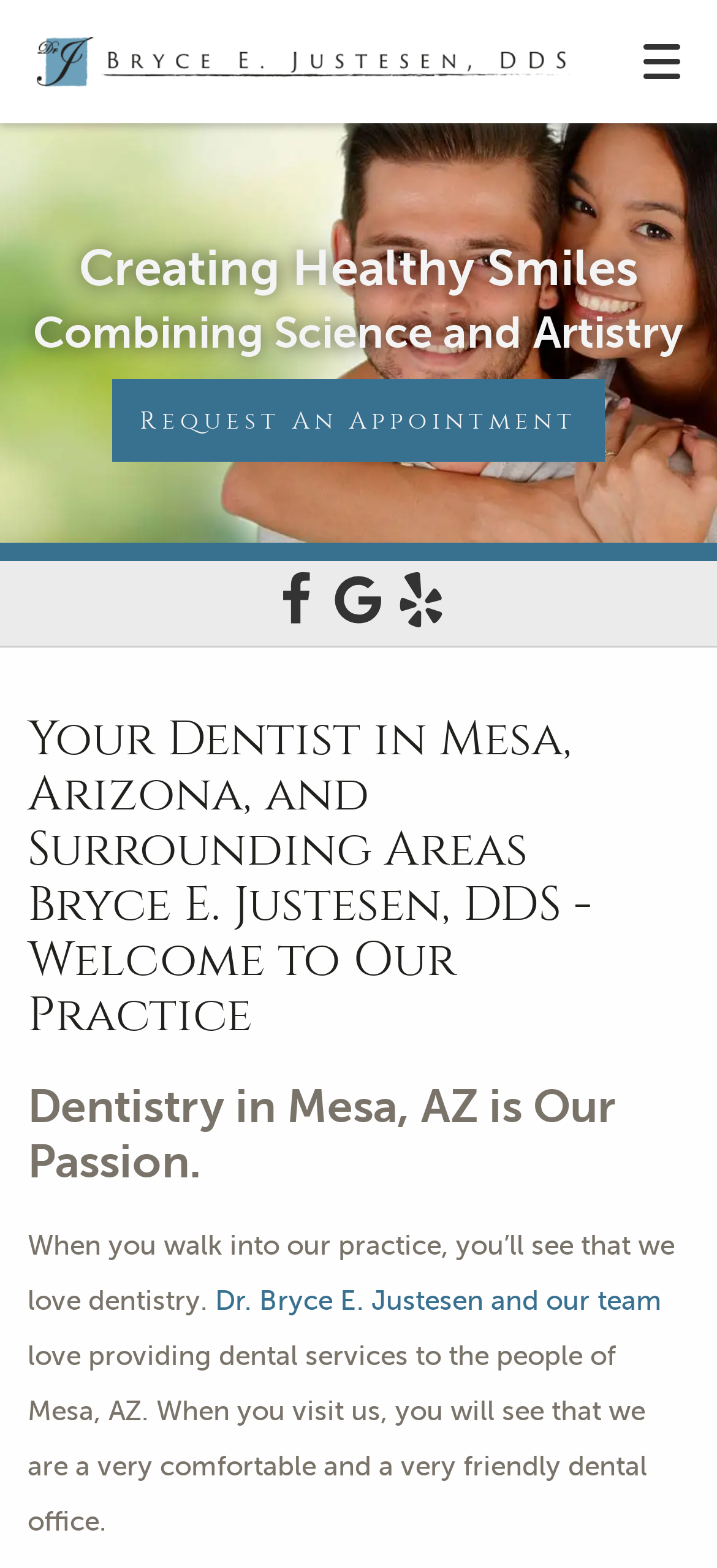What is the theme of the webpage?
Please provide a comprehensive answer based on the information in the image.

The theme of the webpage can be inferred from the content and elements on the page, which all relate to dentistry and the services provided by the dentist. The headings, images, and links all suggest that the webpage is focused on dentistry and providing information to patients.